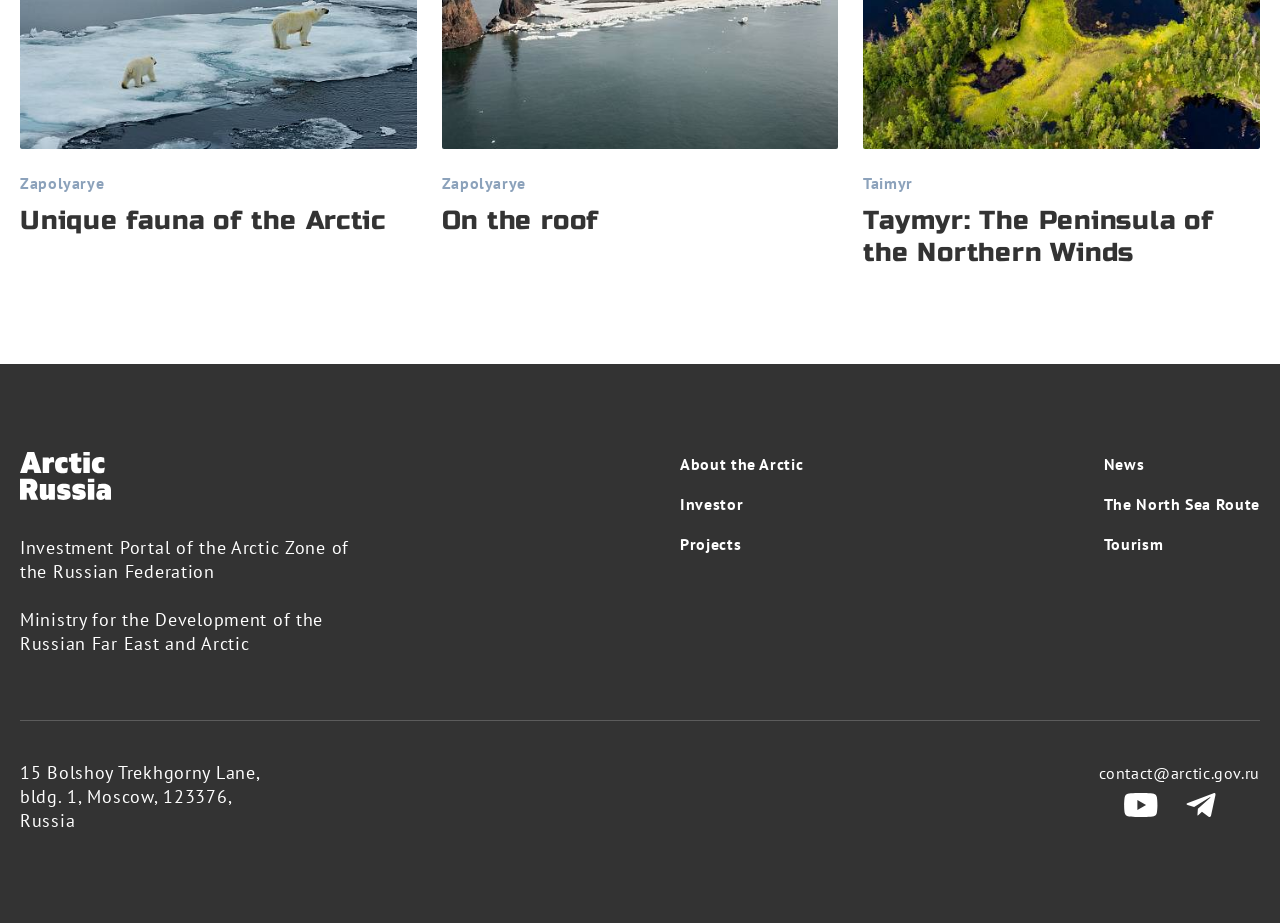How many images are there in the bottom section?
Give a detailed and exhaustive answer to the question.

I counted the number of image elements that are children of the link elements and have y1 coordinates between 0.85 and 0.90, which indicates they are in the bottom section of the page.